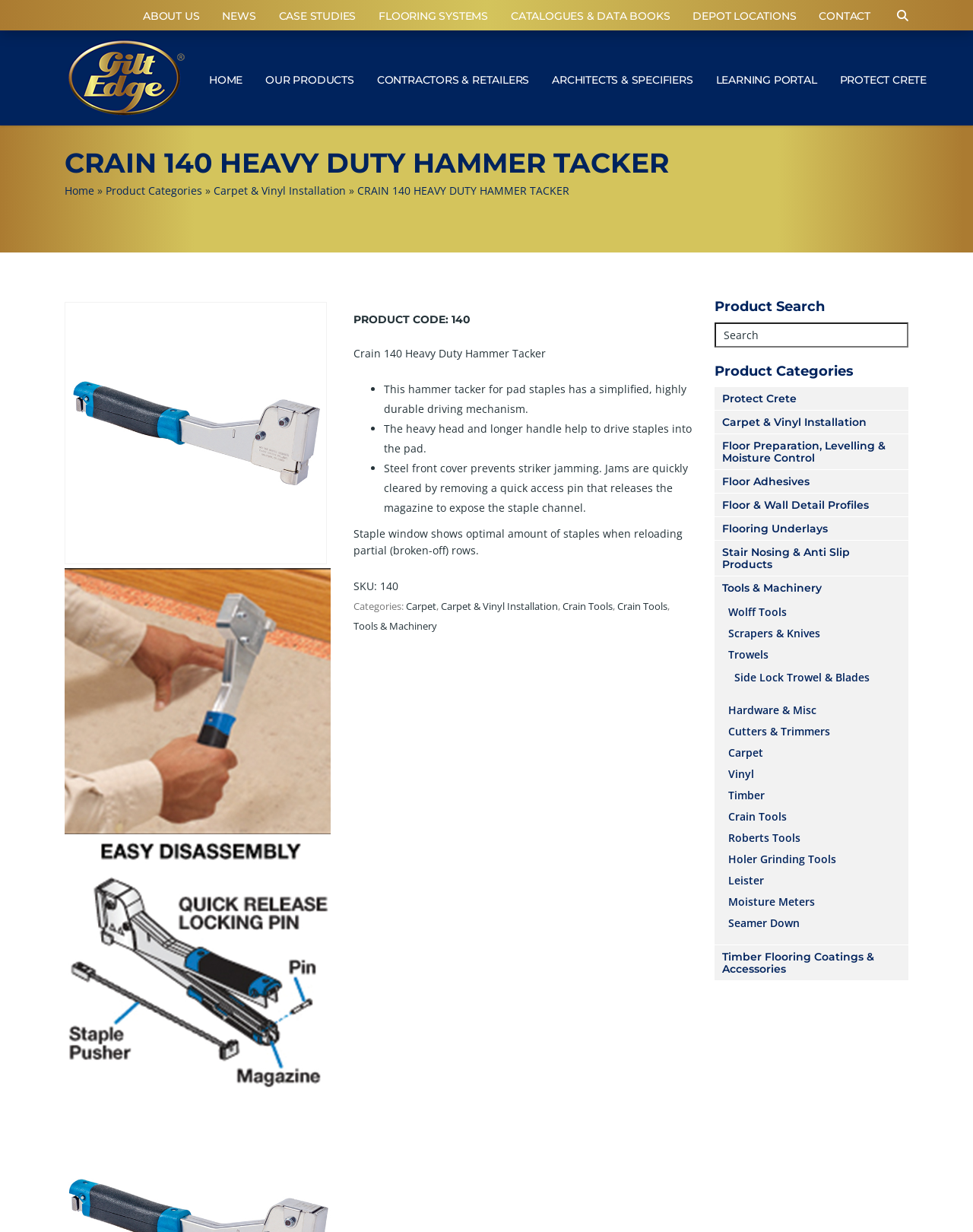Given the description Side Lock Trowel & Blades, predict the bounding box coordinates of the UI element. Ensure the coordinates are in the format (top-left x, top-left y, bottom-right x, bottom-right y) and all values are between 0 and 1.

[0.747, 0.541, 0.894, 0.555]